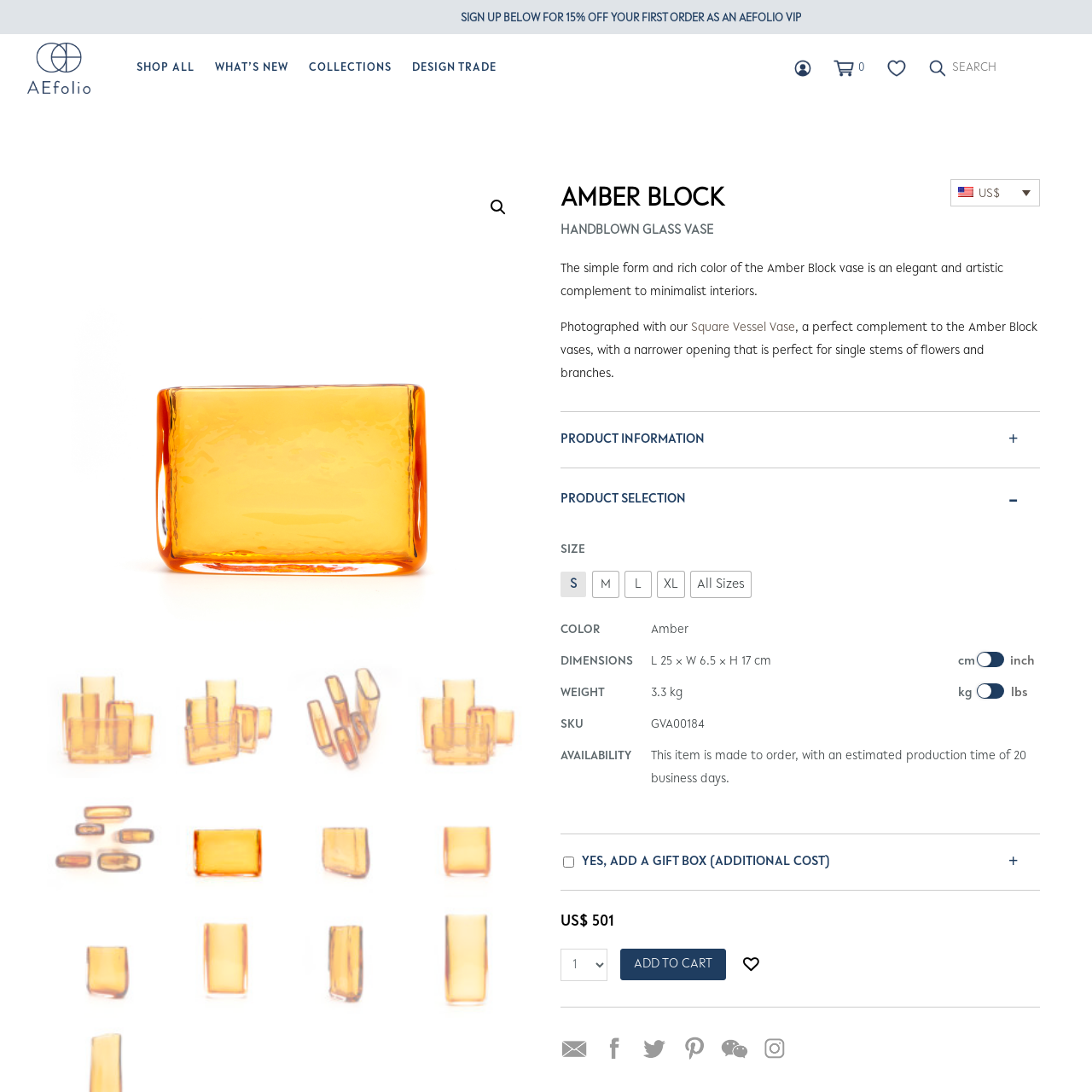Give a detailed description of the image area outlined by the red box.

The image features a sleek and minimalistic search icon, typically represented as a magnifying glass. This icon is often used in websites and applications to denote the search functionality, allowing users to find specific content or products quickly and efficiently. Positioned prominently in the interface, it serves as a user-friendly tool for exploring a wide range of items or information available on the platform. The simplicity of the design complements modern aesthetics and enhances the overall navigability of the site, drawing attention to the importance of searching in an online shopping experience.